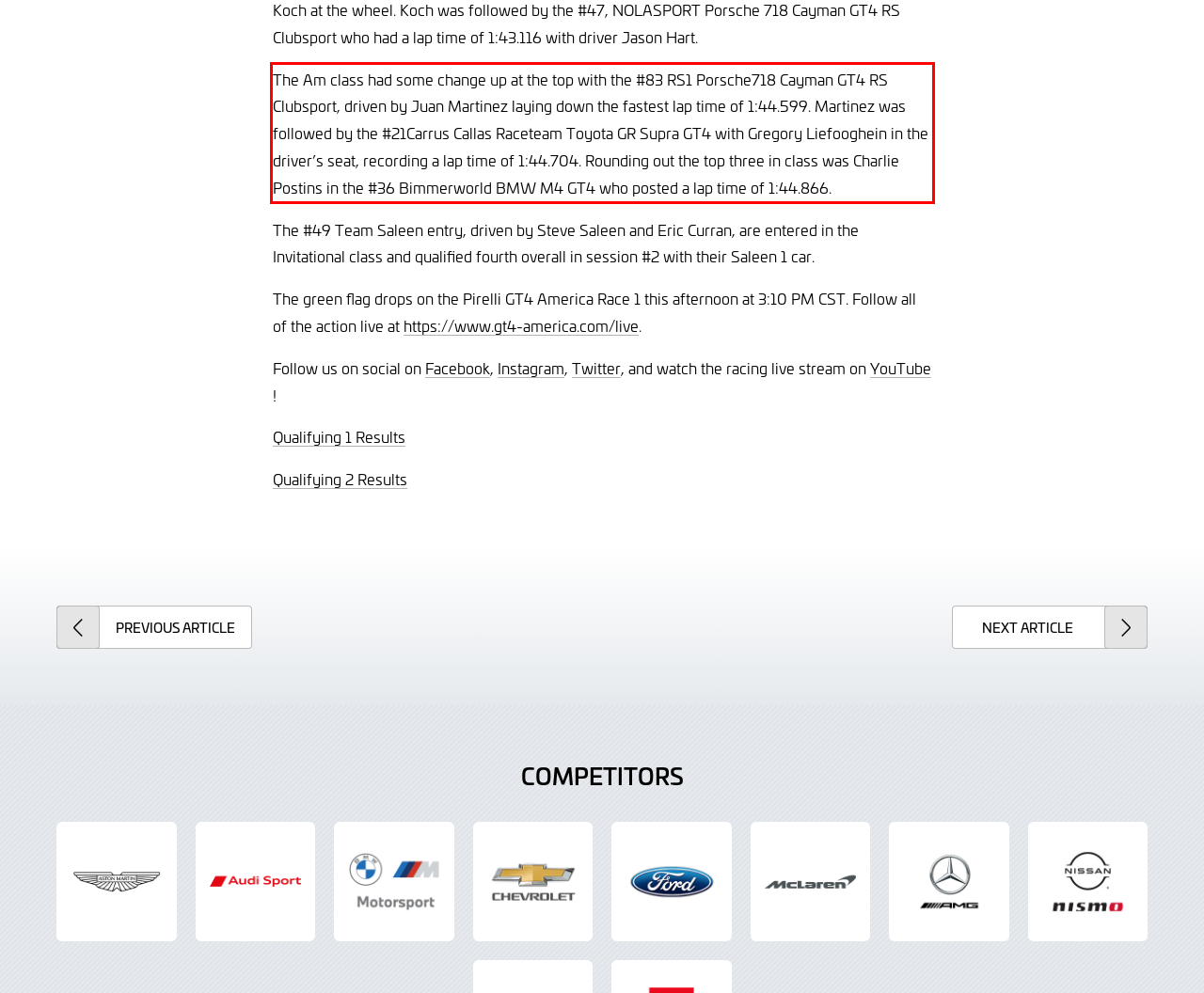Given a screenshot of a webpage with a red bounding box, extract the text content from the UI element inside the red bounding box.

The Am class had some change up at the top with the #83 RS1 Porsche718 Cayman GT4 RS Clubsport, driven by Juan Martinez laying down the fastest lap time of 1:44.599. Martinez was followed by the #21Carrus Callas Raceteam Toyota GR Supra GT4 with Gregory Liefooghein in the driver’s seat, recording a lap time of 1:44.704. Rounding out the top three in class was Charlie Postins in the #36 Bimmerworld BMW M4 GT4 who posted a lap time of 1:44.866.